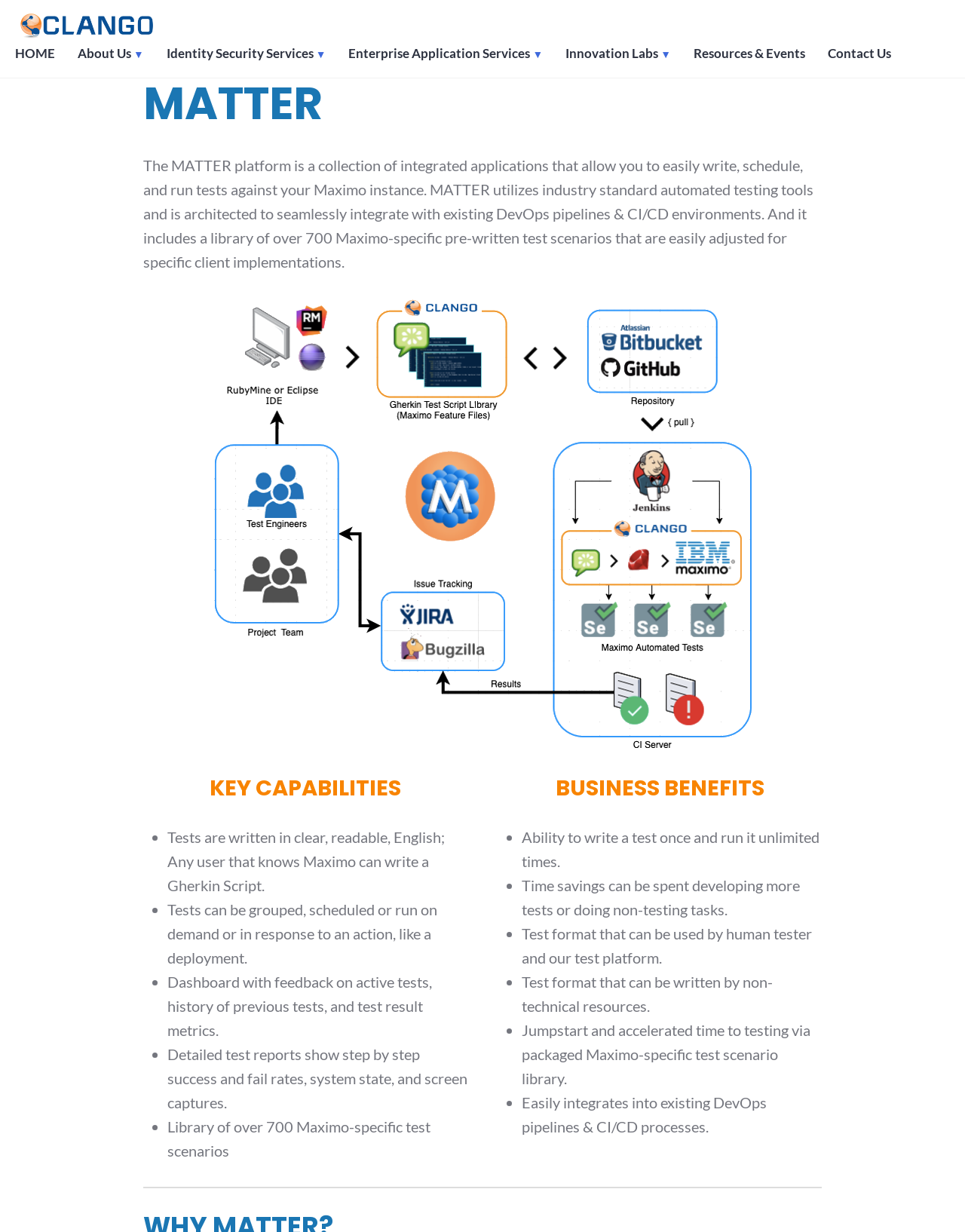Please locate the bounding box coordinates of the element's region that needs to be clicked to follow the instruction: "Click the 'About Us' dropdown menu". The bounding box coordinates should be provided as four float numbers between 0 and 1, i.e., [left, top, right, bottom].

[0.08, 0.037, 0.149, 0.054]